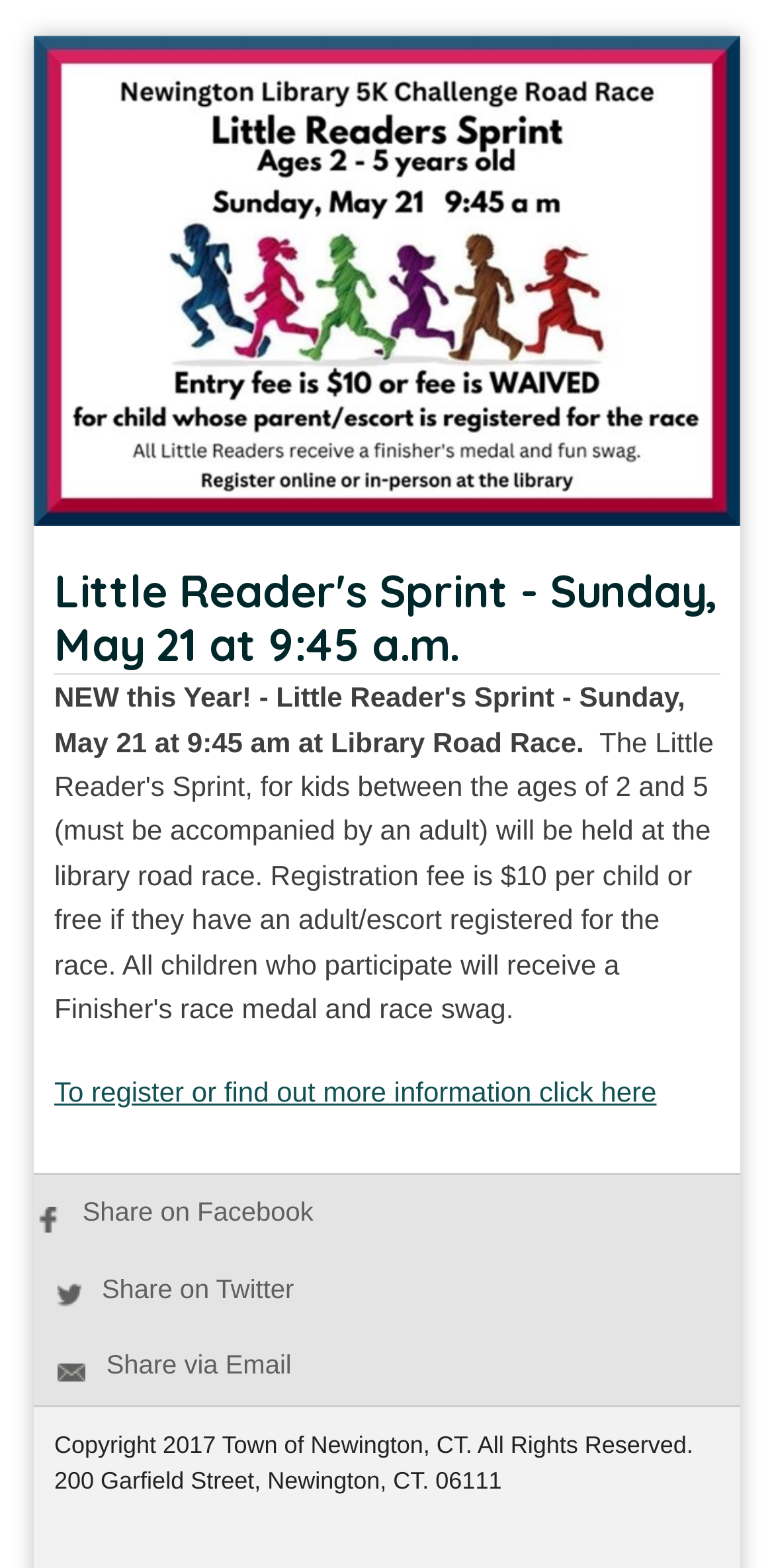What is the address of the Town of Newington, CT?
Relying on the image, give a concise answer in one word or a brief phrase.

200 Garfield Street, Newington, CT. 06111